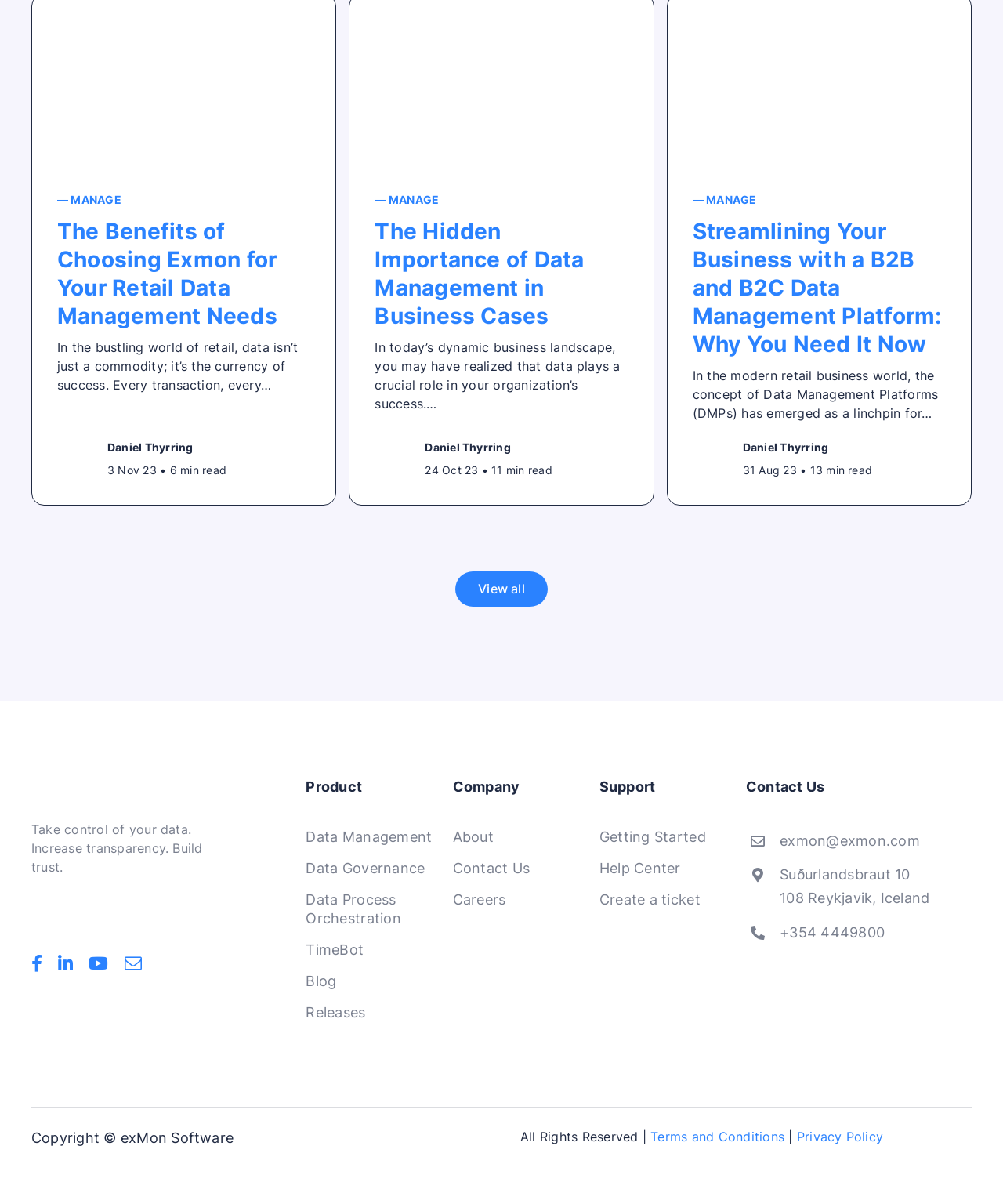What is the company's email address?
Provide a comprehensive and detailed answer to the question.

I found the company's email address by looking at the contact information section, where it lists the email address as 'exmon@exmon.com'.